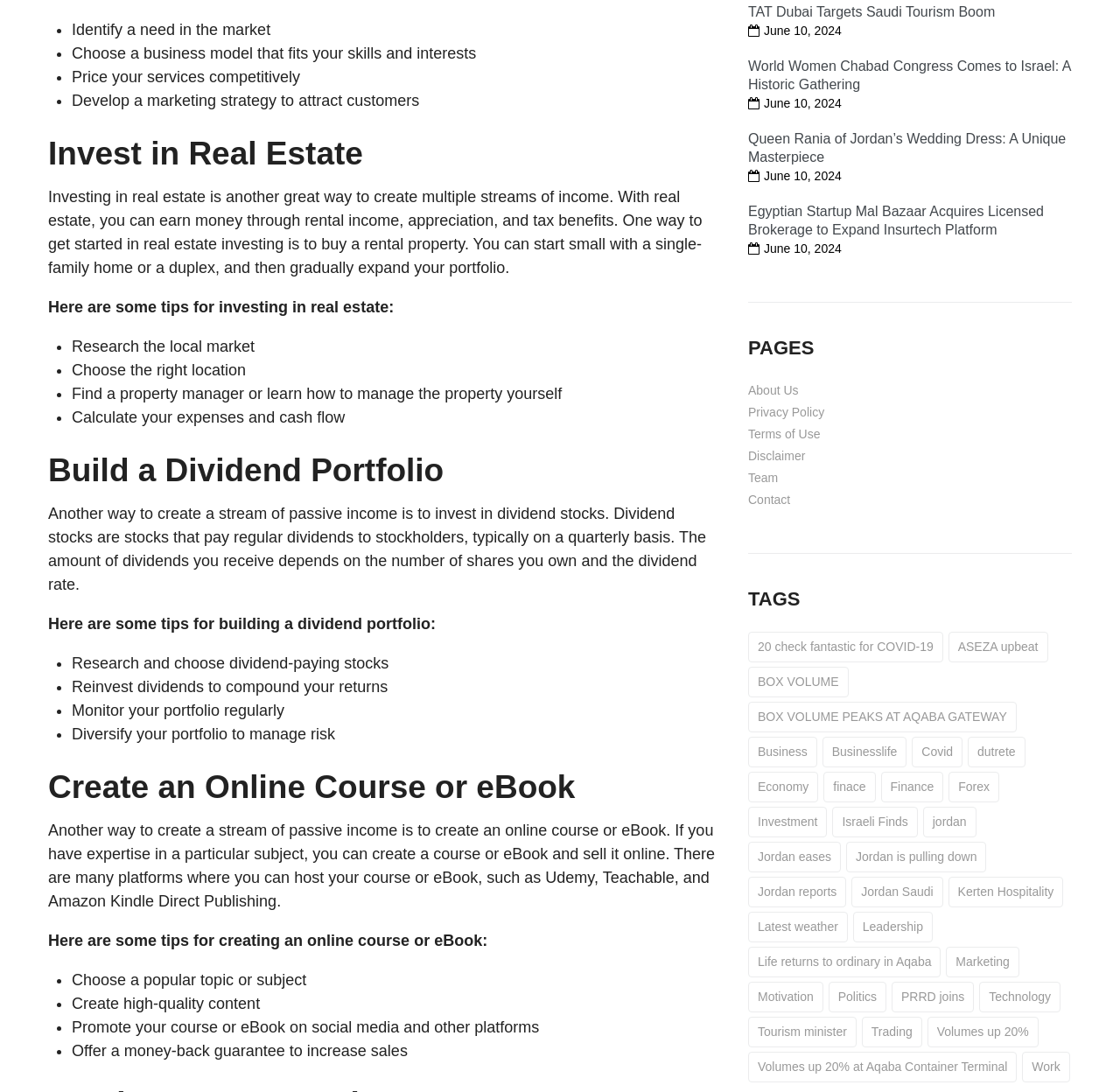Show the bounding box coordinates for the HTML element described as: "20 check fantastic for COVID-19".

[0.668, 0.578, 0.842, 0.606]